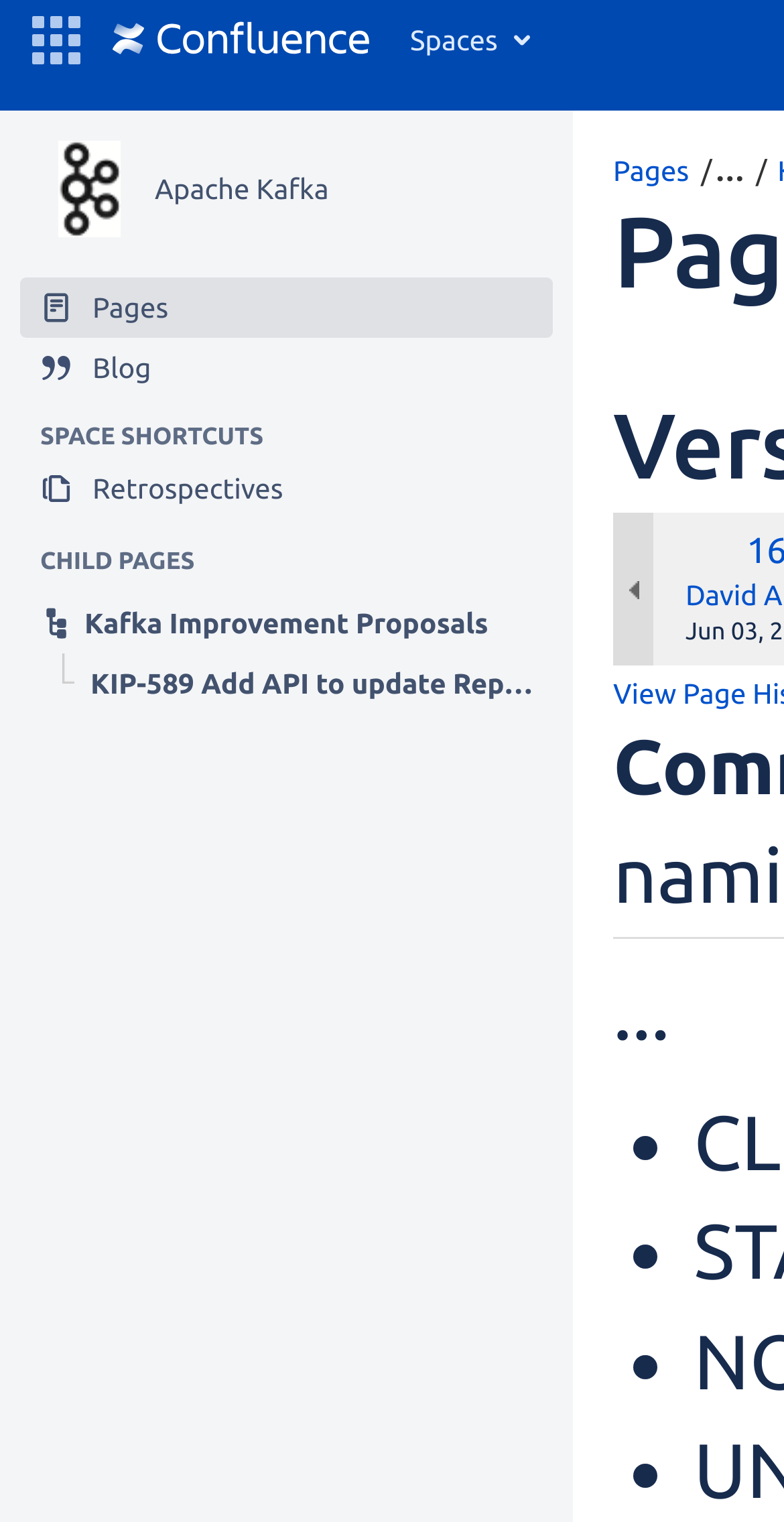Find the coordinates for the bounding box of the element with this description: "parent_node: Dreams come true".

None